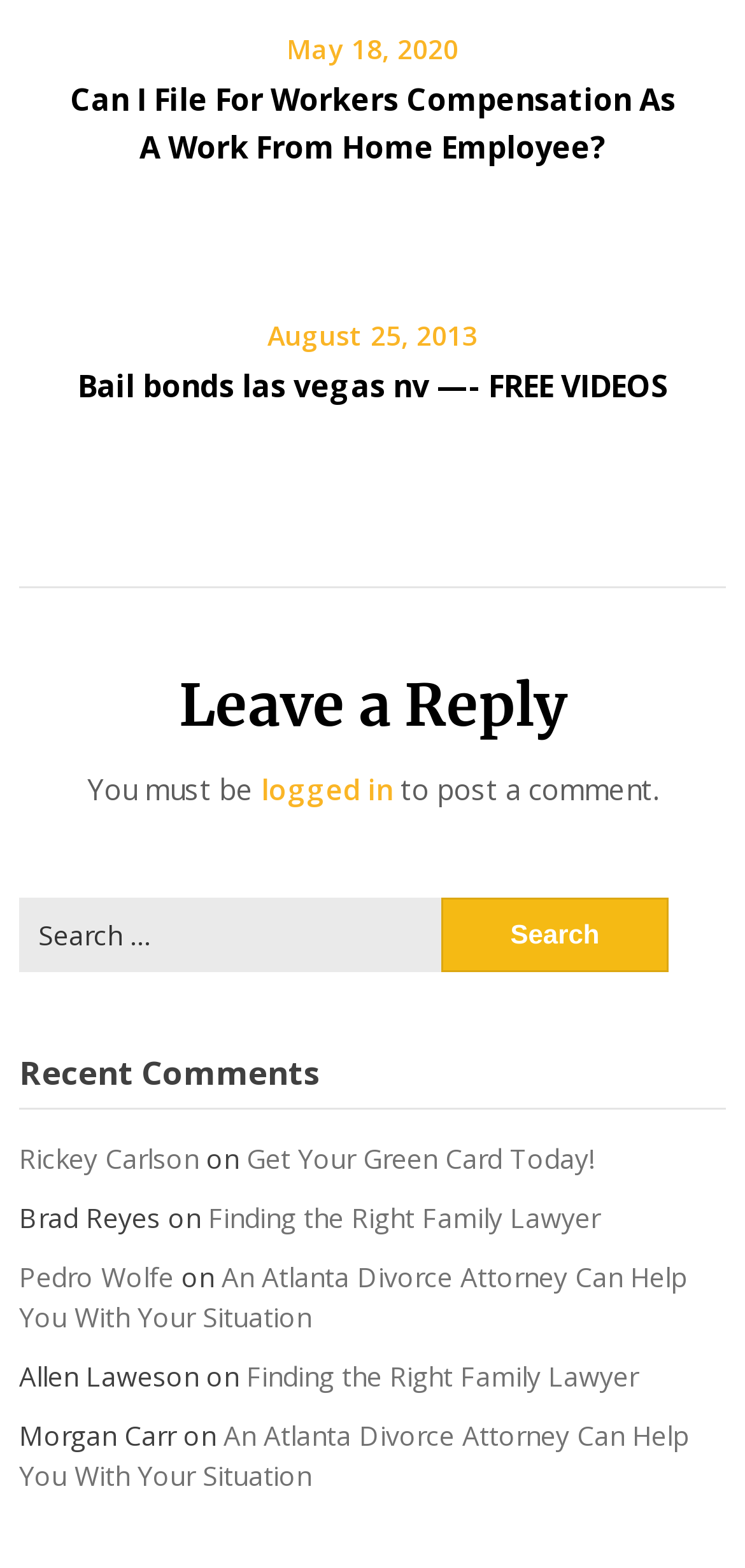Kindly determine the bounding box coordinates for the clickable area to achieve the given instruction: "Leave a reply".

[0.026, 0.374, 0.974, 0.476]